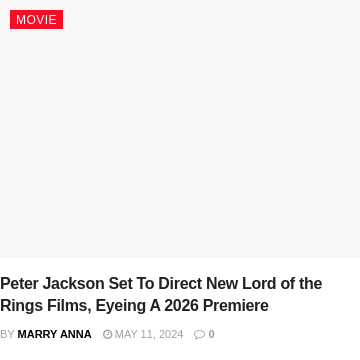Please analyze the image and give a detailed answer to the question:
In which year is the premiere of the new films expected?

The article title mentions 'Eyeing A 2026 Premiere', which suggests that the premiere of the new Lord of the Rings films is expected to take place in the year 2026.